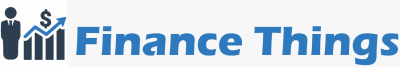Provide a one-word or short-phrase response to the question:
What does the silhouette of a person in a suit represent?

Professionalism and expertise